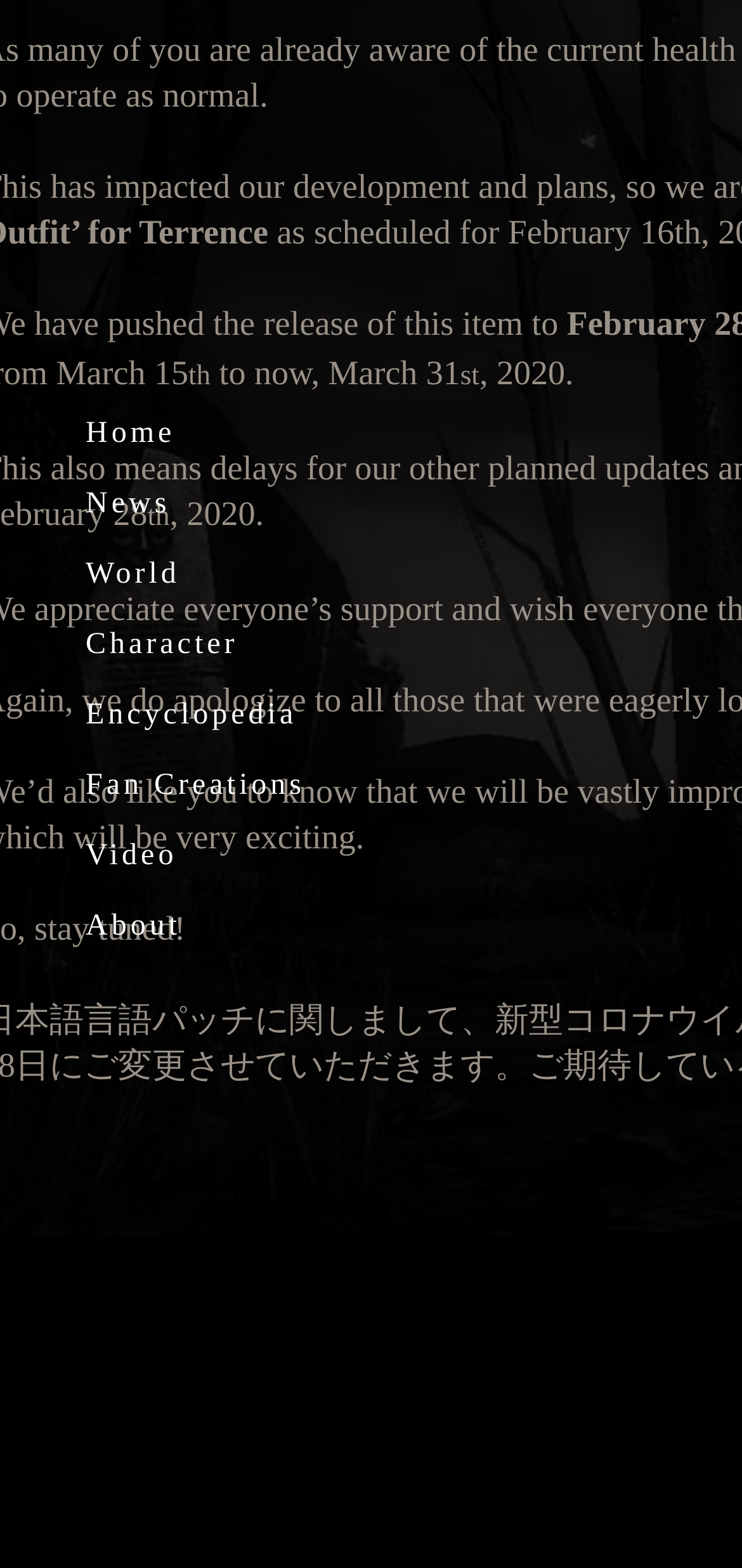How many superscript elements are present on the webpage? Analyze the screenshot and reply with just one word or a short phrase.

3